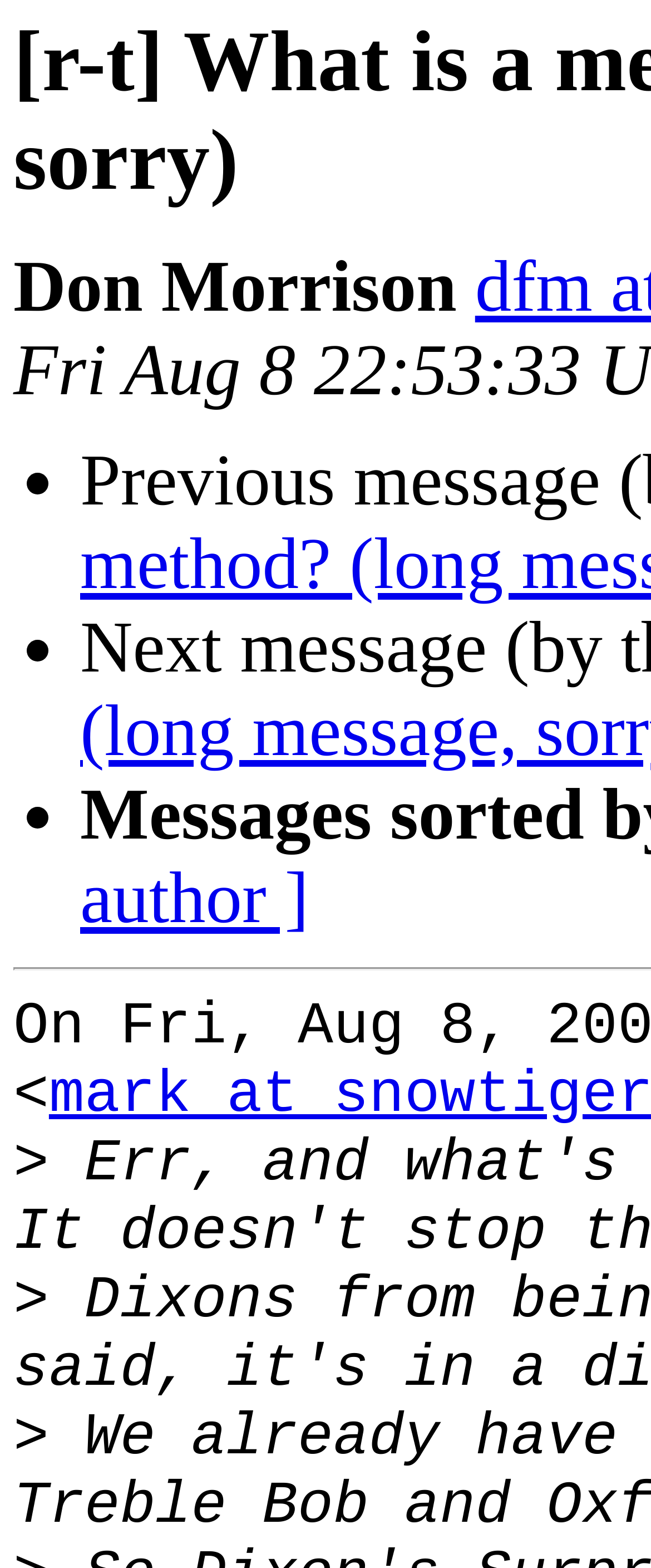Provide the text content of the webpage's main heading.

[r-t] What is a method? (long message, sorry)